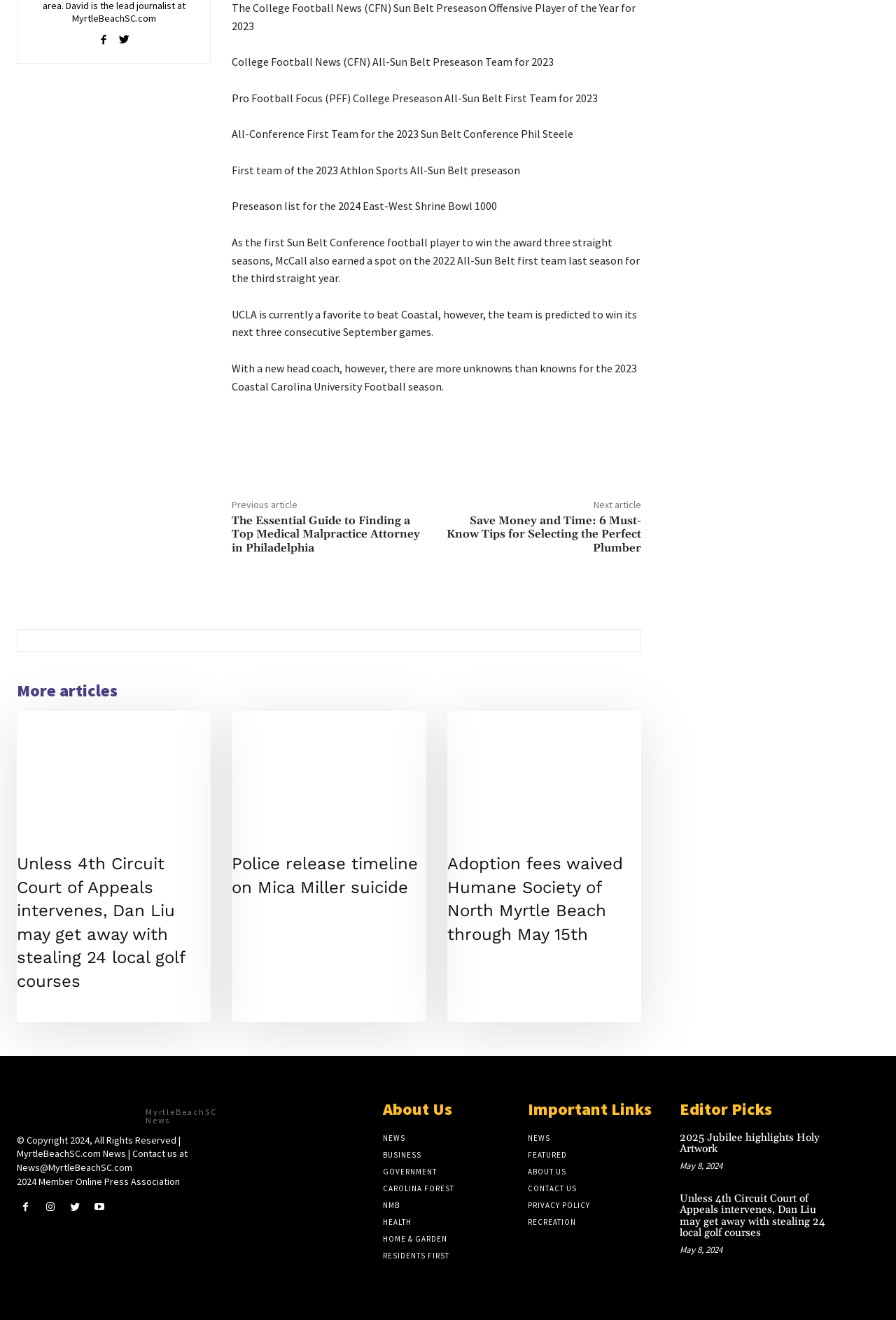Find the bounding box coordinates for the area that must be clicked to perform this action: "Visit the Myrtle Beach SC News homepage".

[0.019, 0.837, 0.242, 0.854]